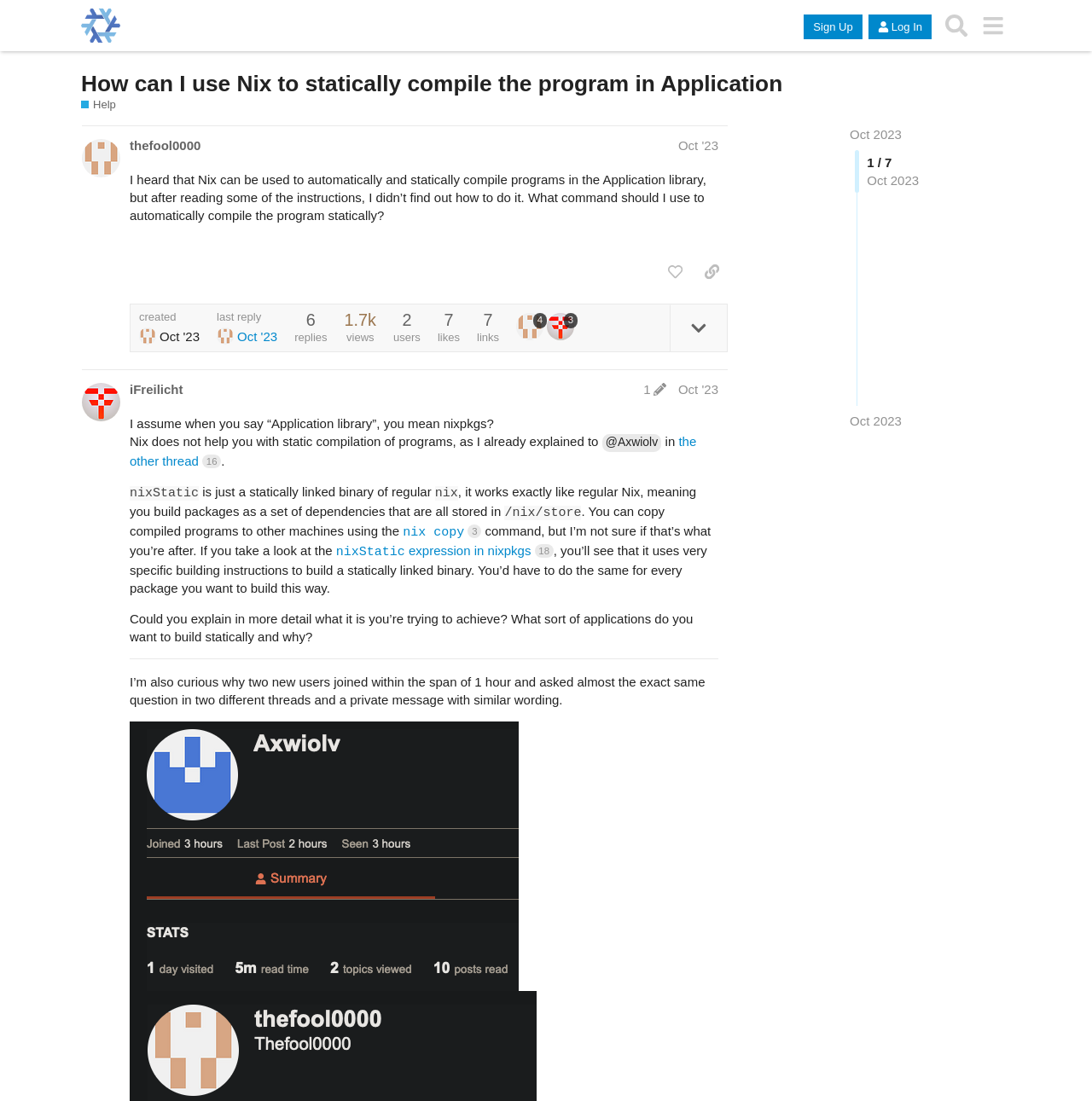Identify the bounding box coordinates of the region that should be clicked to execute the following instruction: "Click the 'Sign Up' button".

[0.736, 0.013, 0.79, 0.036]